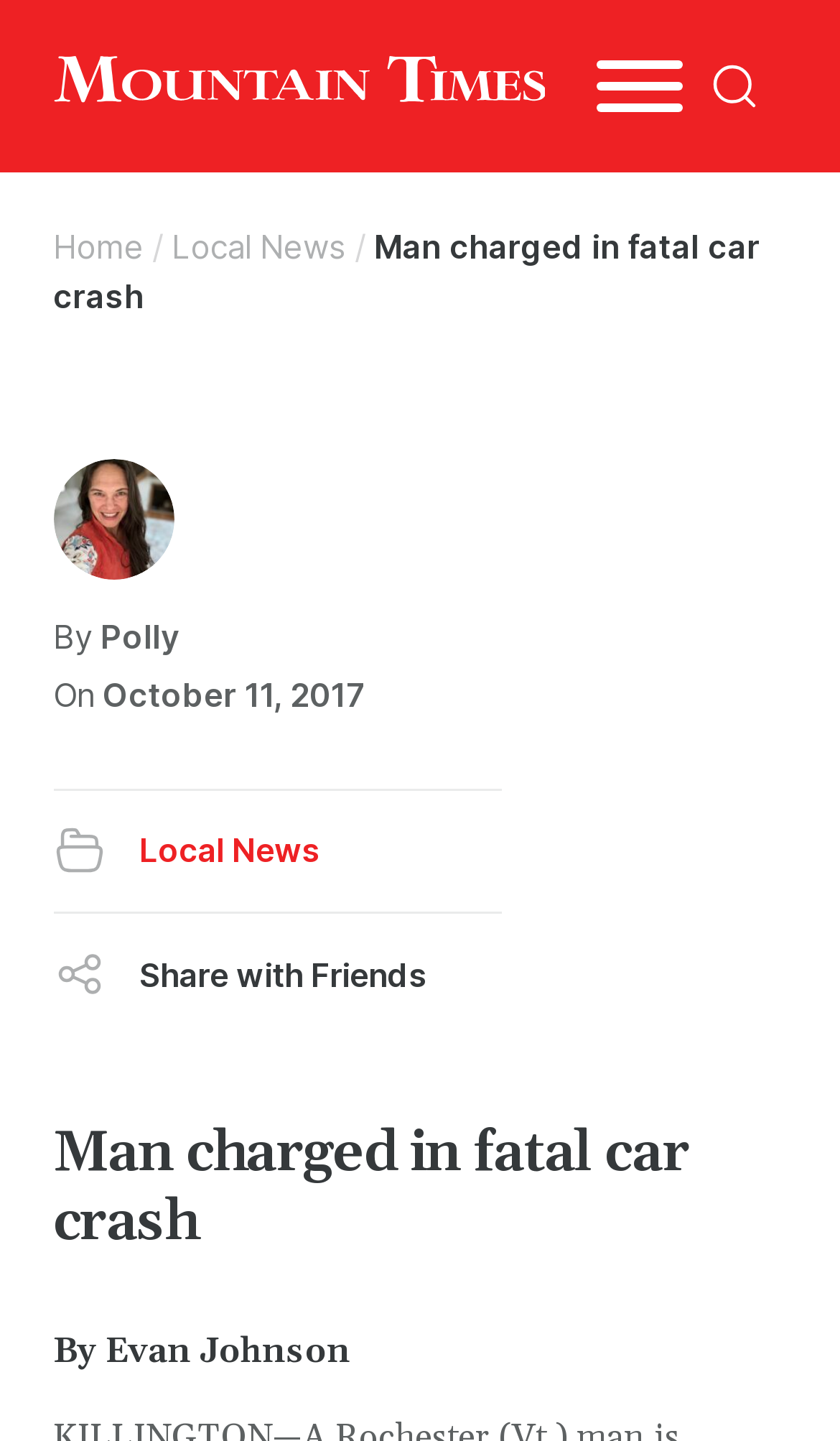Please find the bounding box coordinates of the clickable region needed to complete the following instruction: "Copy link". The bounding box coordinates must consist of four float numbers between 0 and 1, i.e., [left, top, right, bottom].

[0.127, 0.732, 0.532, 0.816]